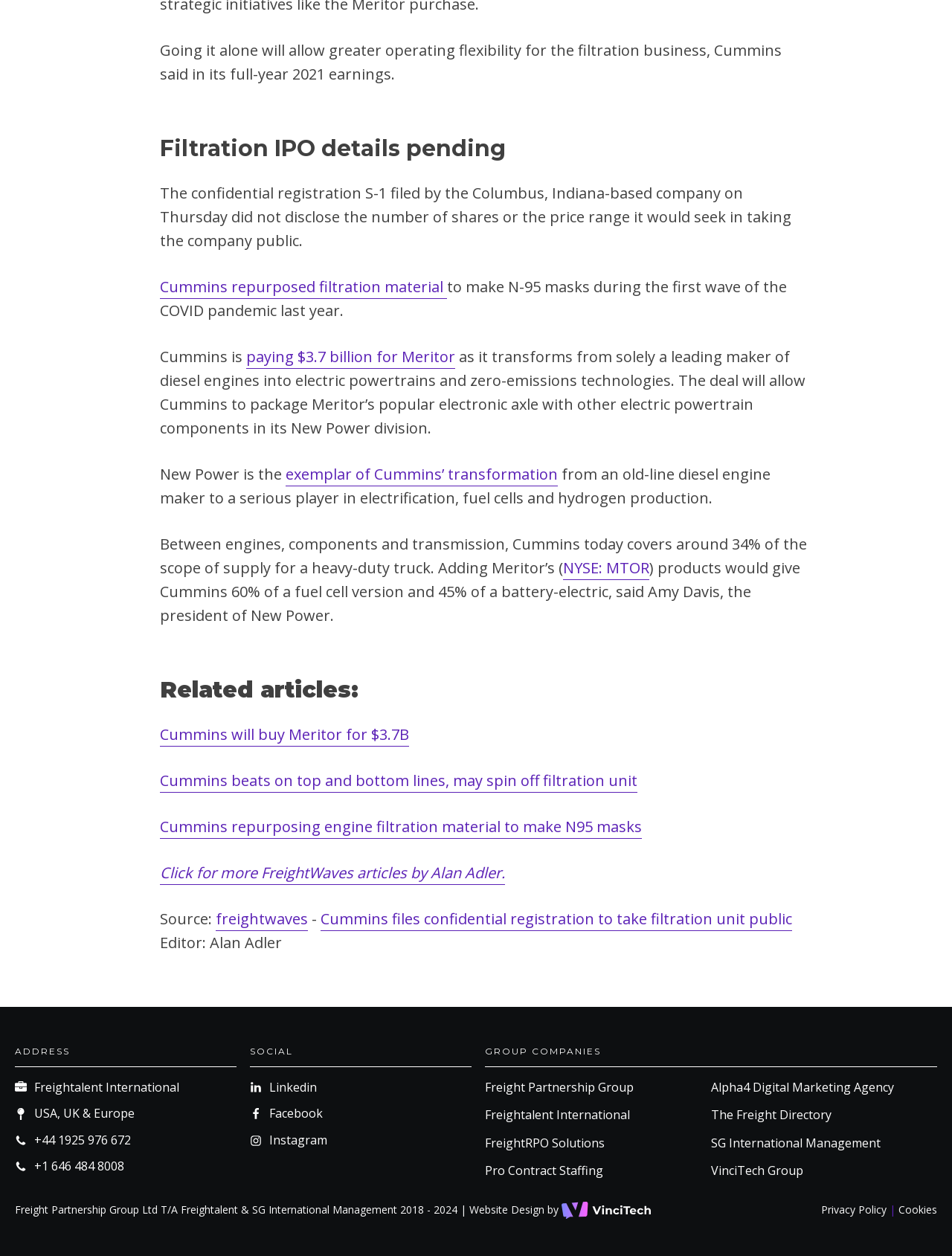What percentage of a fuel cell version will Cummins cover after adding Meritor’s products?
Refer to the image and give a detailed answer to the question.

Based on the article, after adding Meritor’s products, Cummins will cover 60% of a fuel cell version, as stated in the sentence 'Adding Meritor’s products would give Cummins 60% of a fuel cell version and 45% of a battery-electric, said Amy Davis, the president of New Power.'